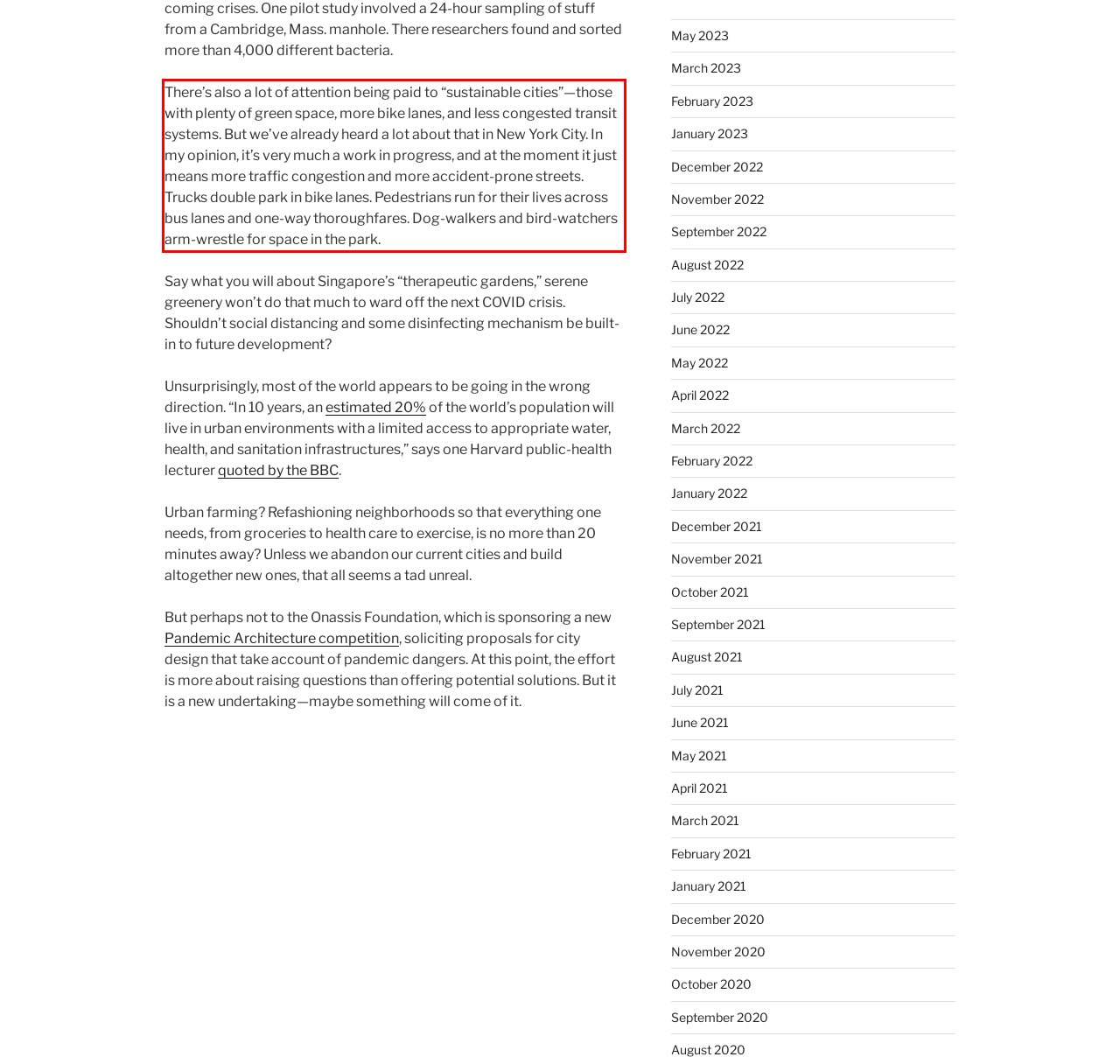Please identify the text within the red rectangular bounding box in the provided webpage screenshot.

There’s also a lot of attention being paid to “sustainable cities”—those with plenty of green space, more bike lanes, and less congested transit systems. But we’ve already heard a lot about that in New York City. In my opinion, it’s very much a work in progress, and at the moment it just means more traffic congestion and more accident-prone streets. Trucks double park in bike lanes. Pedestrians run for their lives across bus lanes and one-way thoroughfares. Dog-walkers and bird-watchers arm-wrestle for space in the park.